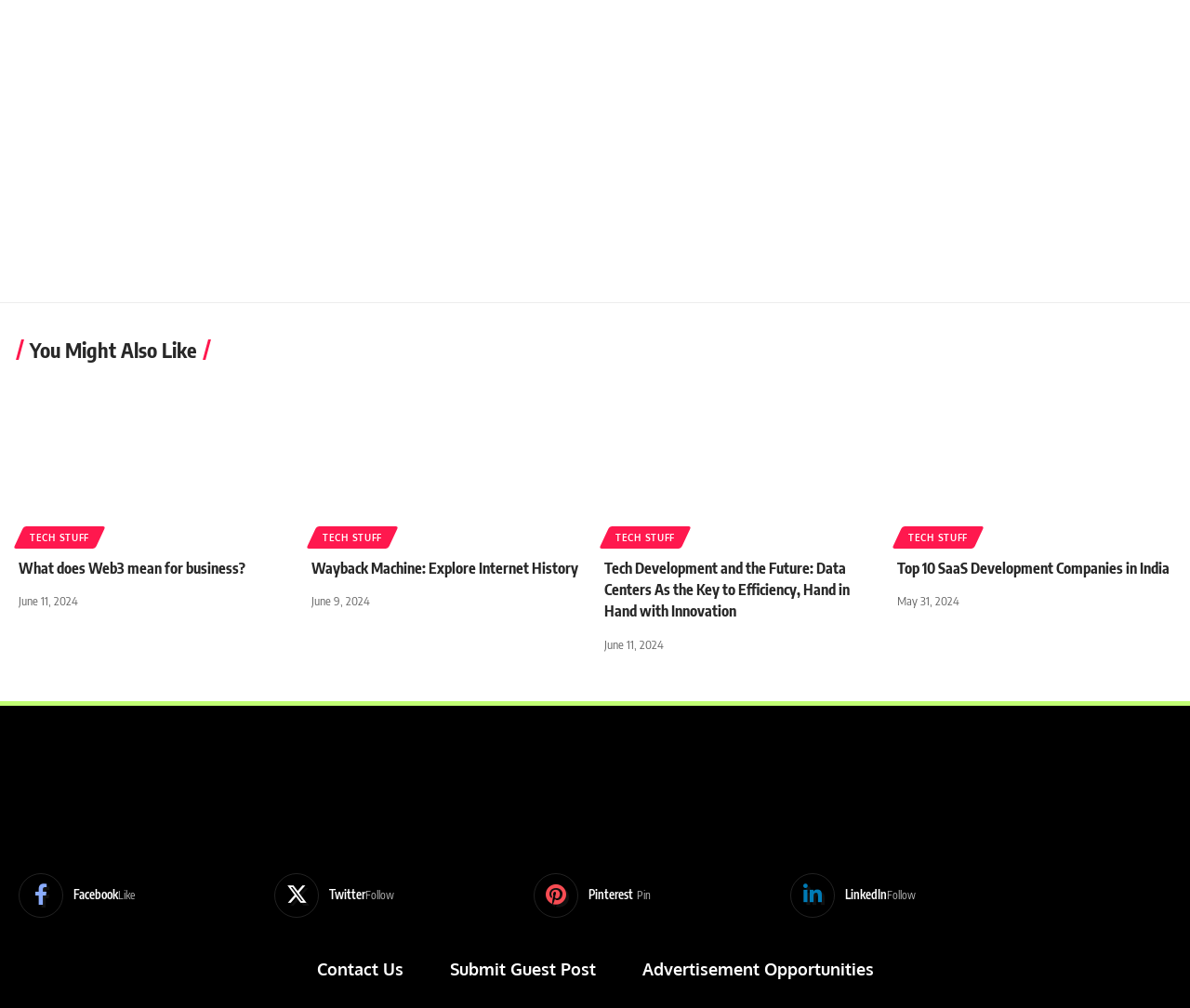What is the category of the third article?
Based on the visual details in the image, please answer the question thoroughly.

The third article has a link element with the text 'TECH STUFF' which suggests that it belongs to the 'TECH STUFF' category.